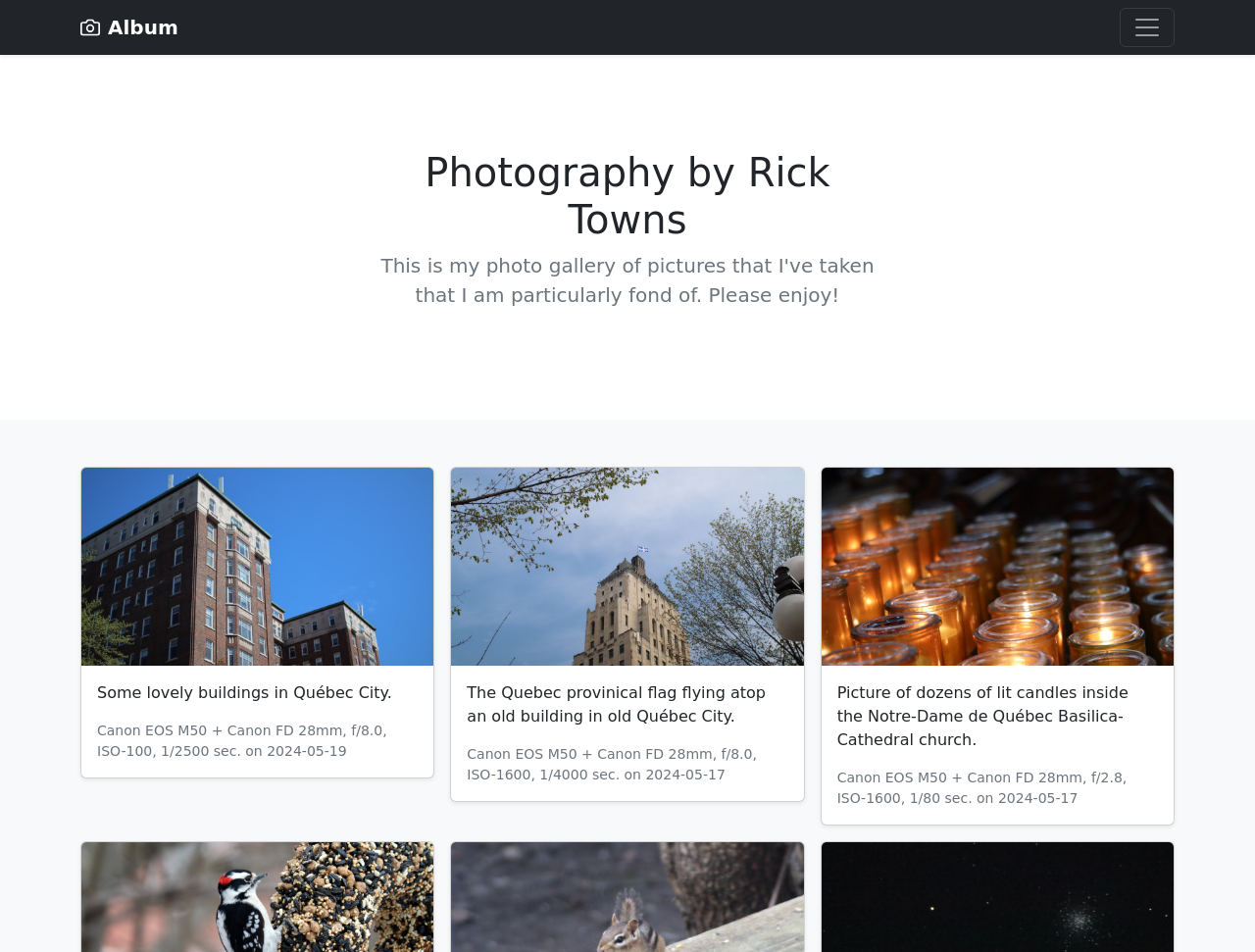Reply to the question with a brief word or phrase: What is the aperture value of the second photo?

f/8.0